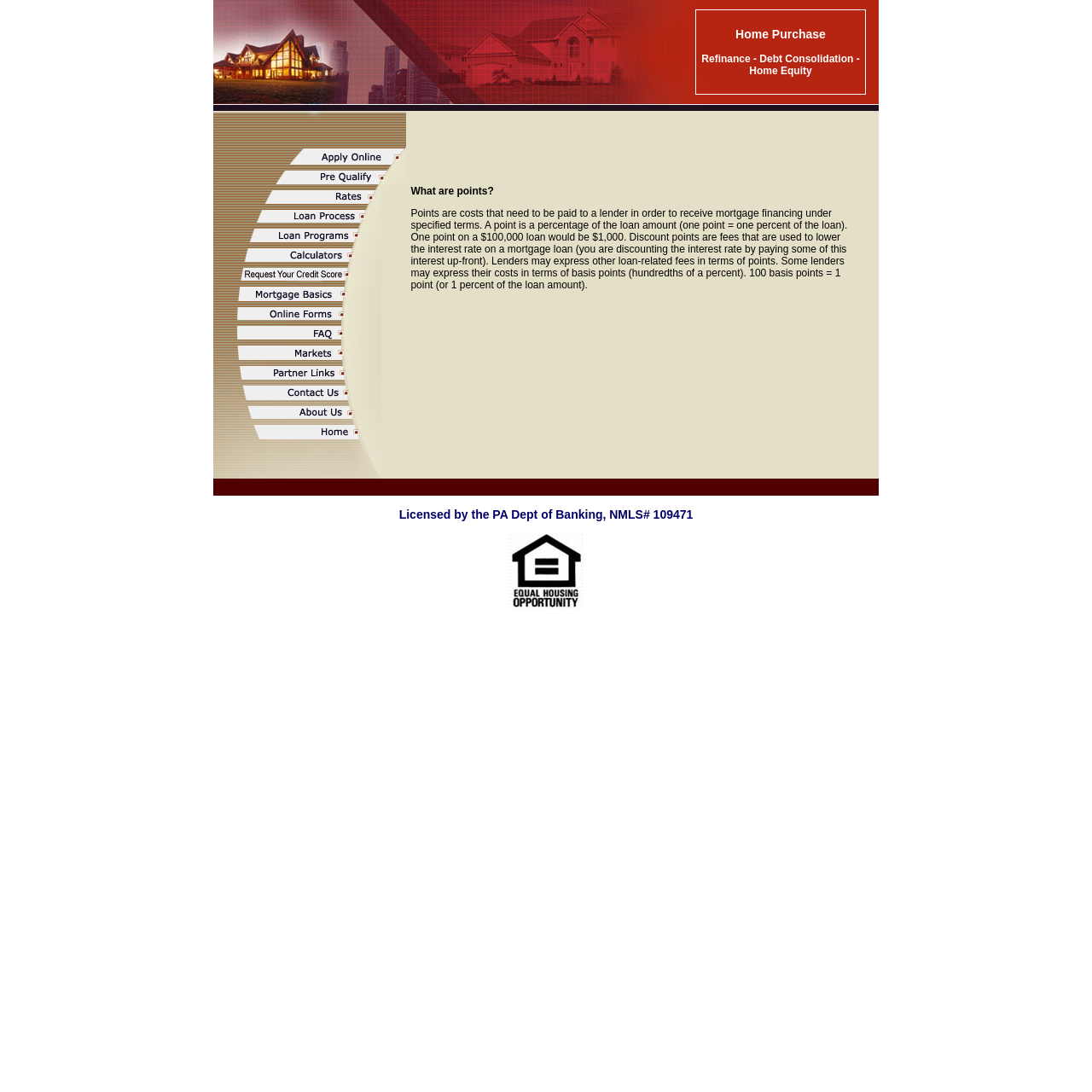Please determine the bounding box coordinates of the clickable area required to carry out the following instruction: "Click the link to get more information". The coordinates must be four float numbers between 0 and 1, represented as [left, top, right, bottom].

[0.195, 0.179, 0.349, 0.19]